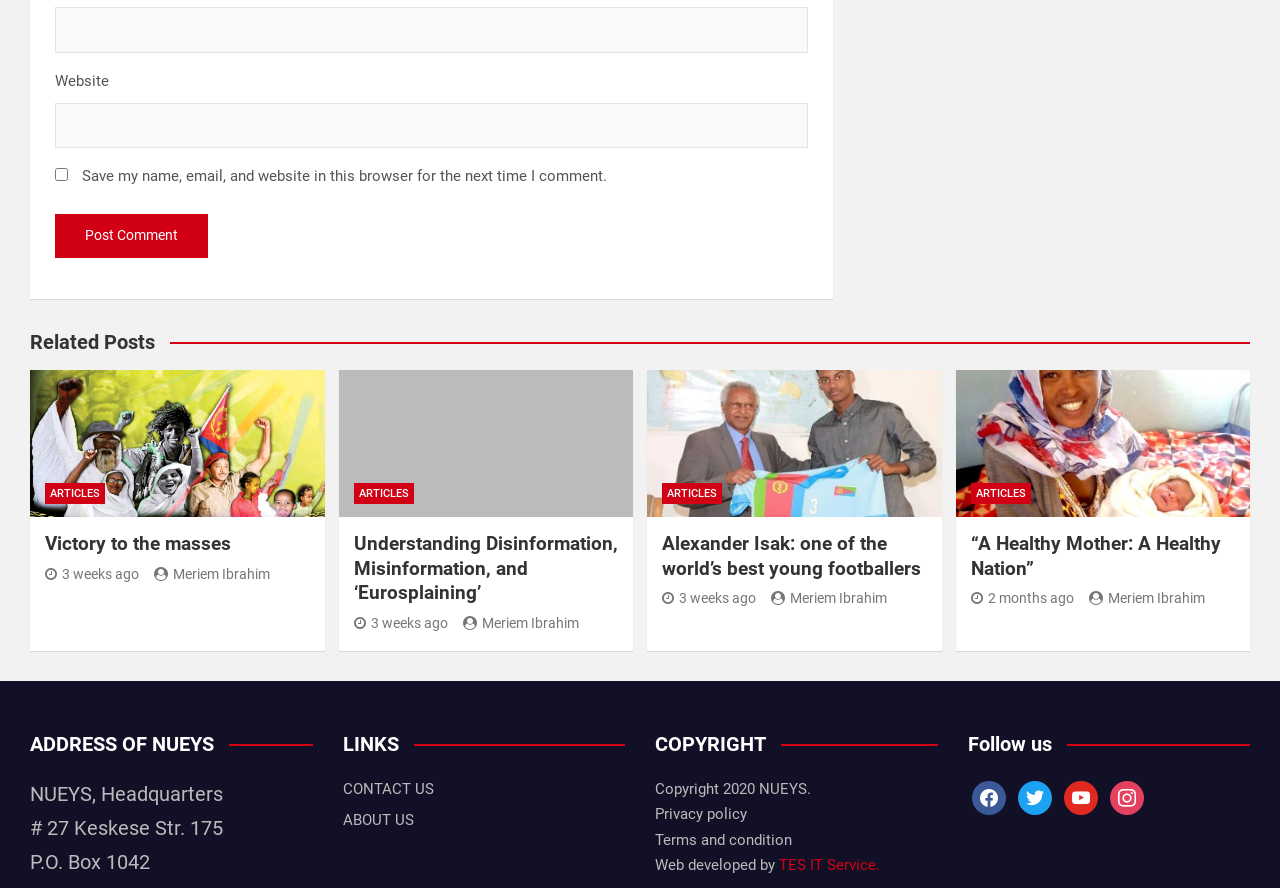Identify the bounding box coordinates of the section to be clicked to complete the task described by the following instruction: "Enter email address". The coordinates should be four float numbers between 0 and 1, formatted as [left, top, right, bottom].

[0.043, 0.008, 0.632, 0.06]